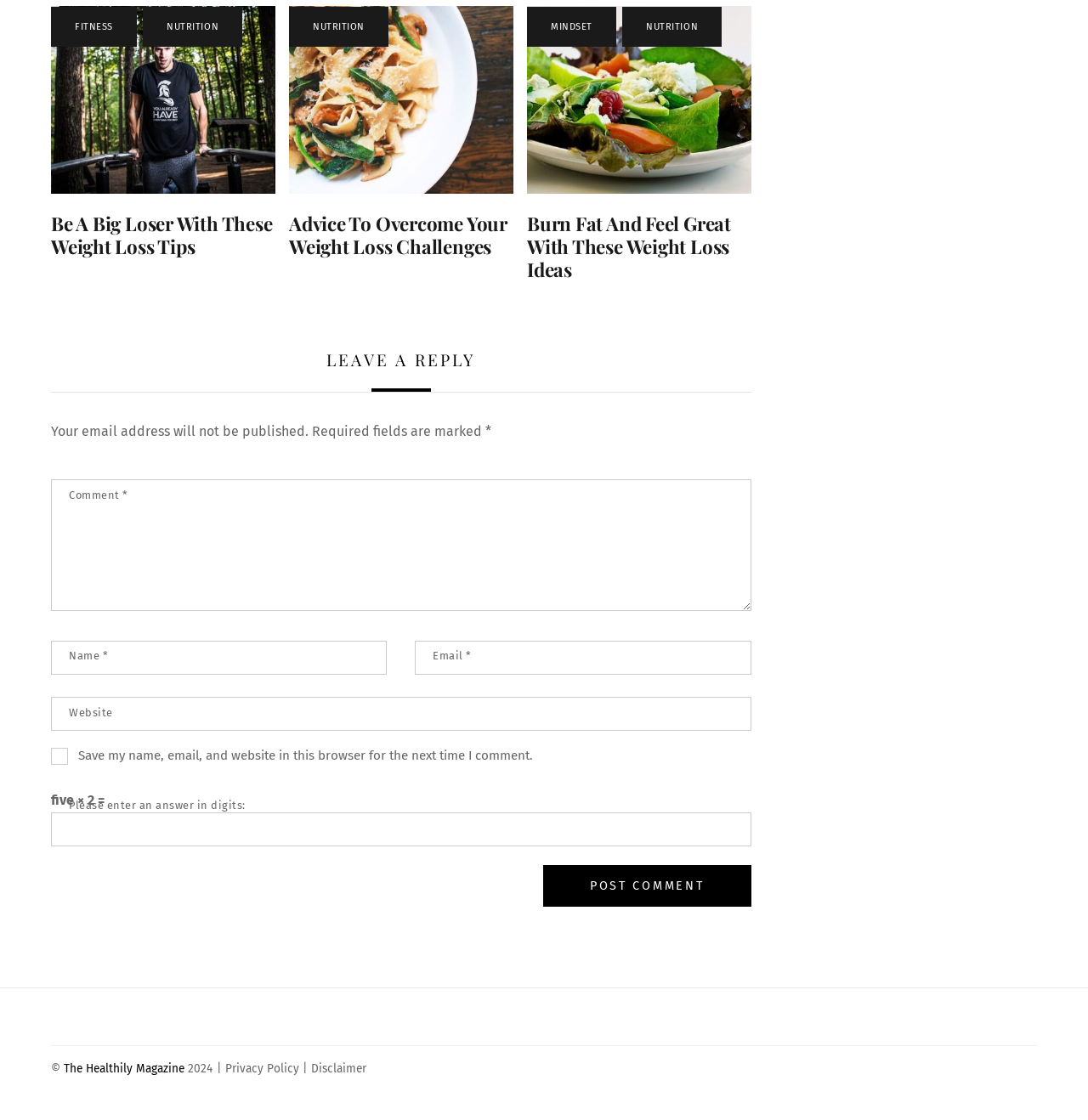Find the bounding box coordinates of the element to click in order to complete the given instruction: "Click on the 'Post Comment' button."

[0.499, 0.773, 0.69, 0.809]